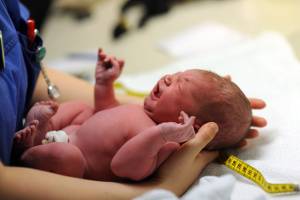Please respond in a single word or phrase: 
Is the scene set in a clinical setting?

Yes